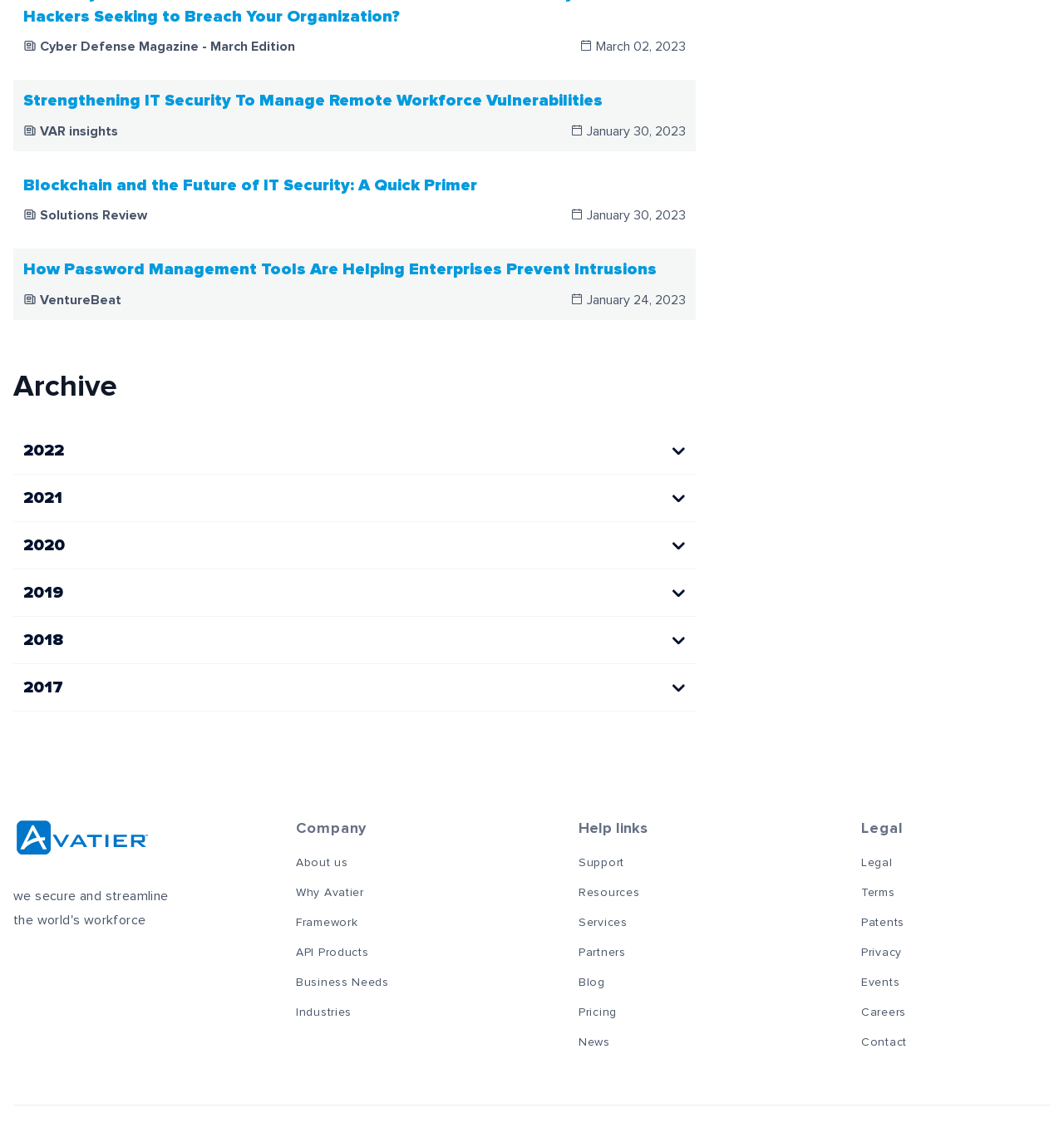What is the company name?
Give a thorough and detailed response to the question.

I found the company name by looking at the links on the webpage, which include 'About us', 'Why Avatier', etc. The presence of 'Avatier' in these links suggests that it is the company name.